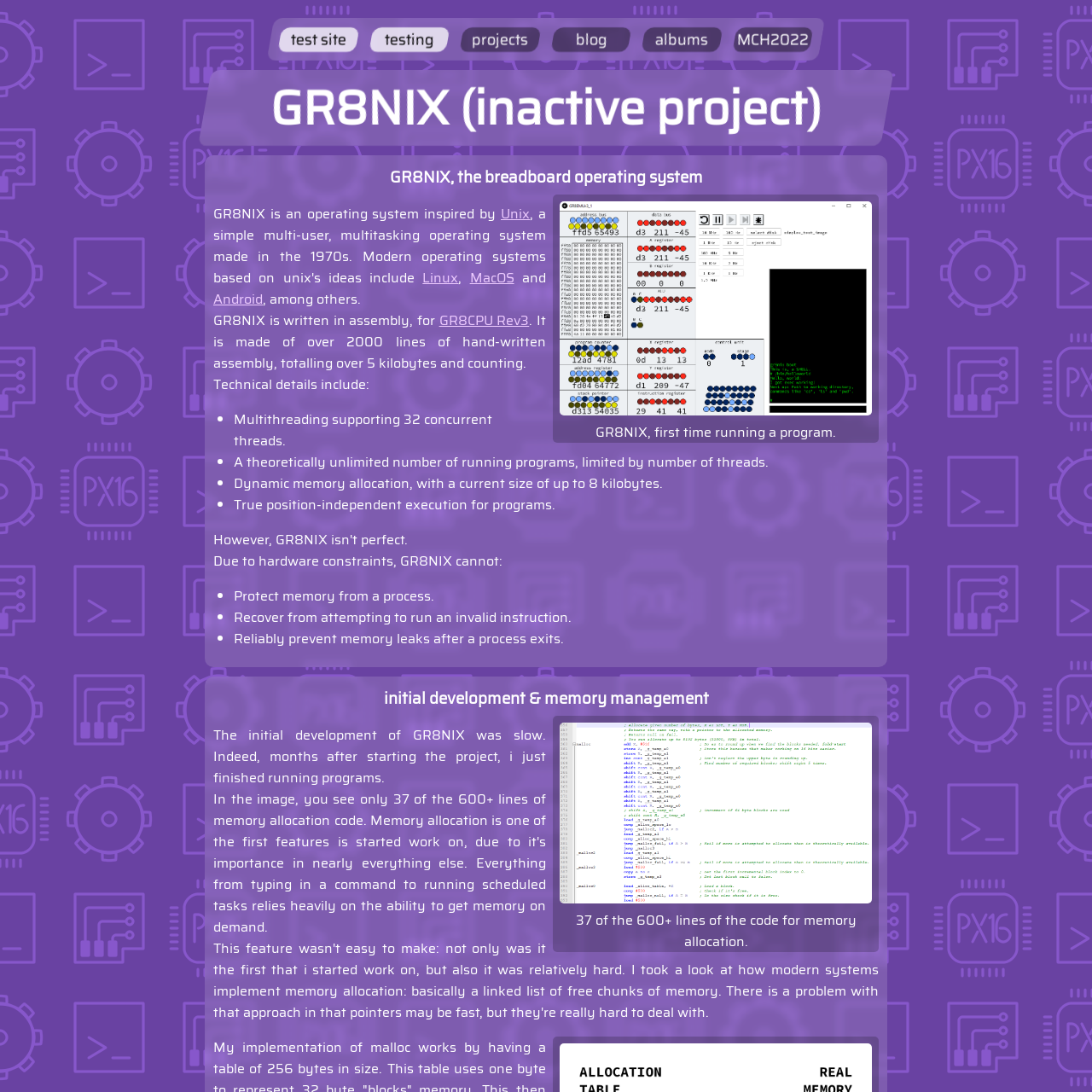What is the inspiration for GR8NIX?
Using the visual information, reply with a single word or short phrase.

Unix, Linux, MacOS, and Android